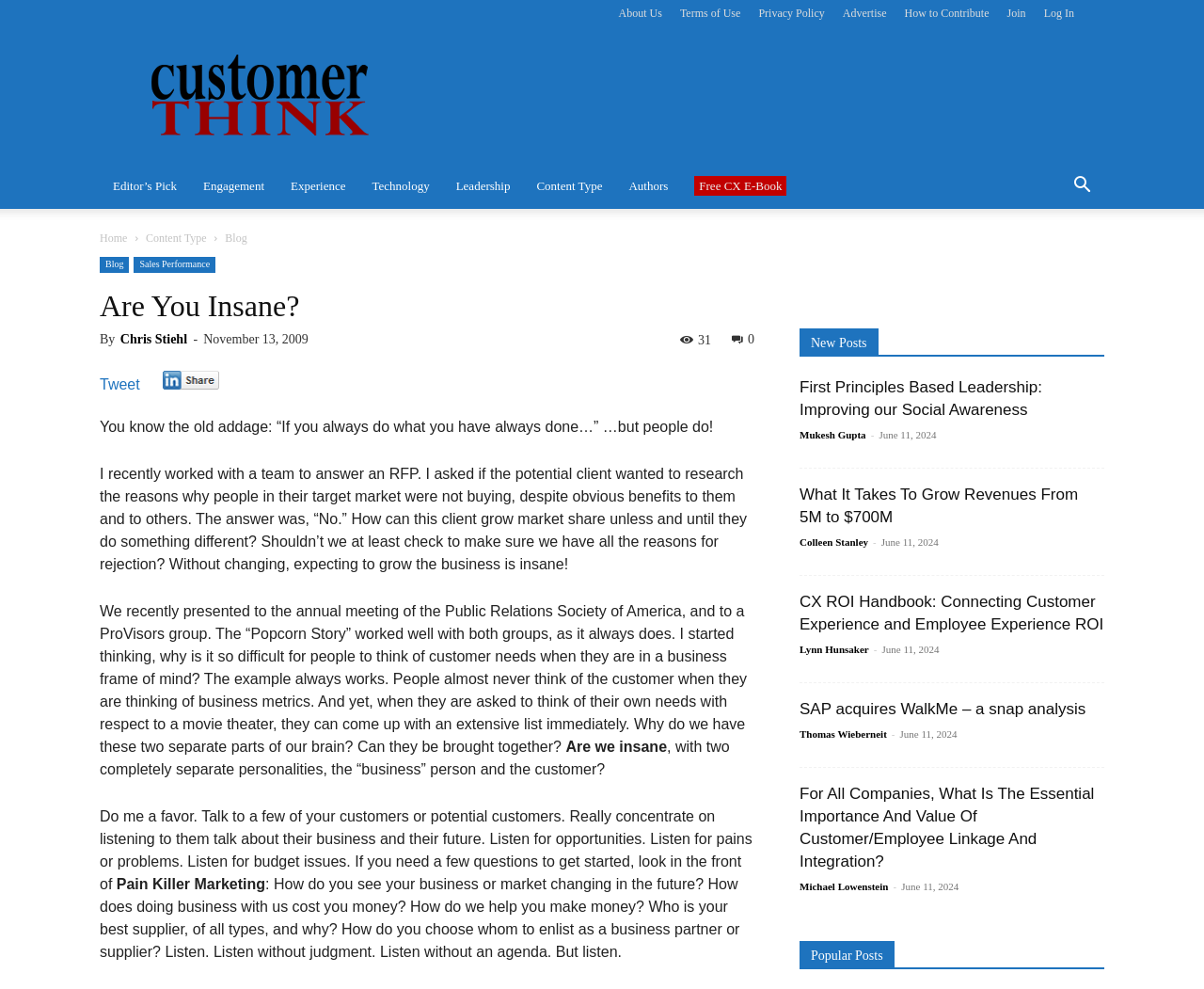Can you pinpoint the bounding box coordinates for the clickable element required for this instruction: "Read the 'Are You Insane?' article"? The coordinates should be four float numbers between 0 and 1, i.e., [left, top, right, bottom].

[0.083, 0.29, 0.627, 0.328]